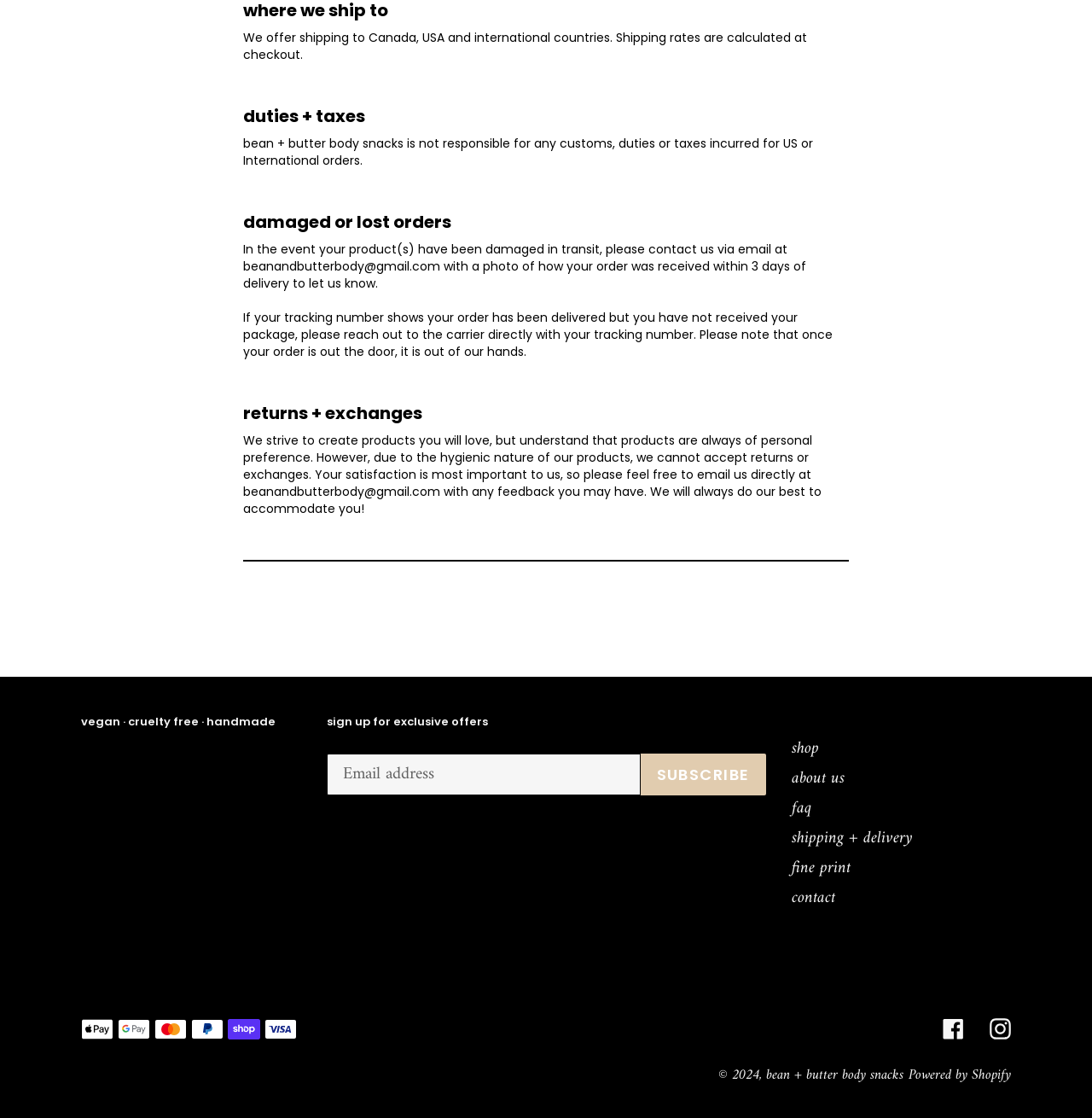Give a concise answer using one word or a phrase to the following question:
What is the email address to contact for damaged or lost orders?

beanandbutterbody@gmail.com